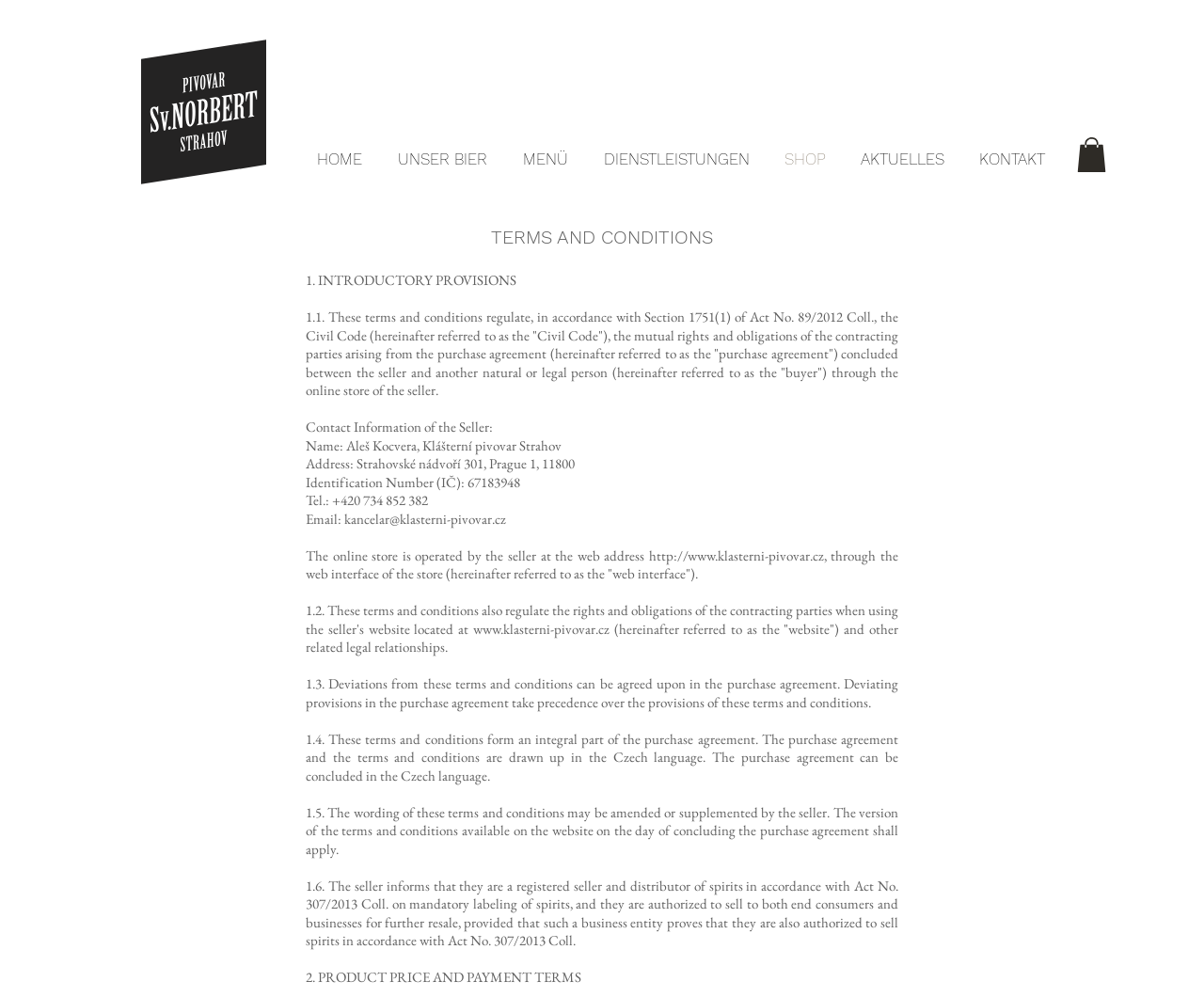From the element description UNSER BIER, predict the bounding box coordinates of the UI element. The coordinates must be specified in the format (top-left x, top-left y, bottom-right x, bottom-right y) and should be within the 0 to 1 range.

[0.316, 0.145, 0.42, 0.174]